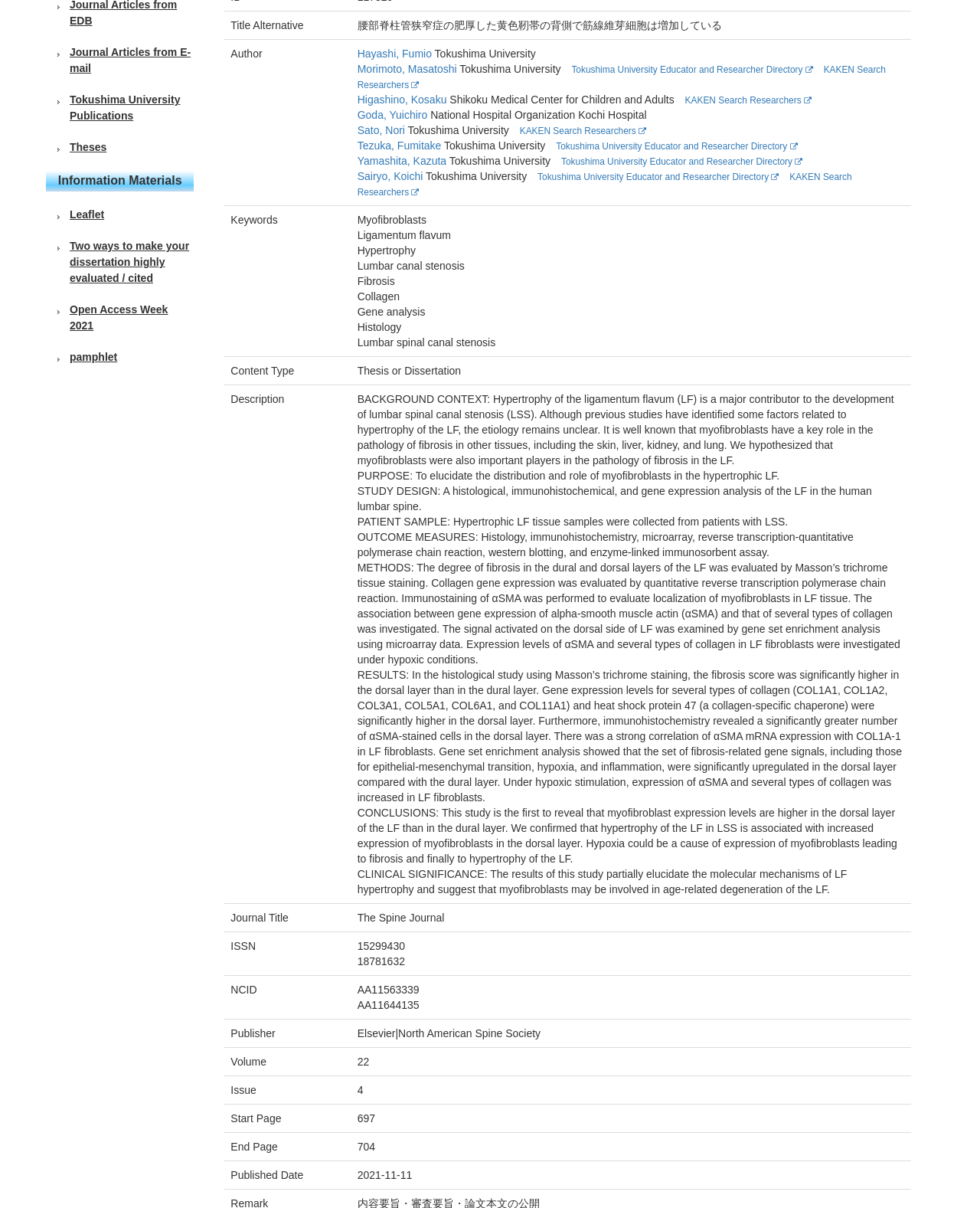Determine the bounding box coordinates for the UI element matching this description: "Theses".

[0.047, 0.116, 0.198, 0.129]